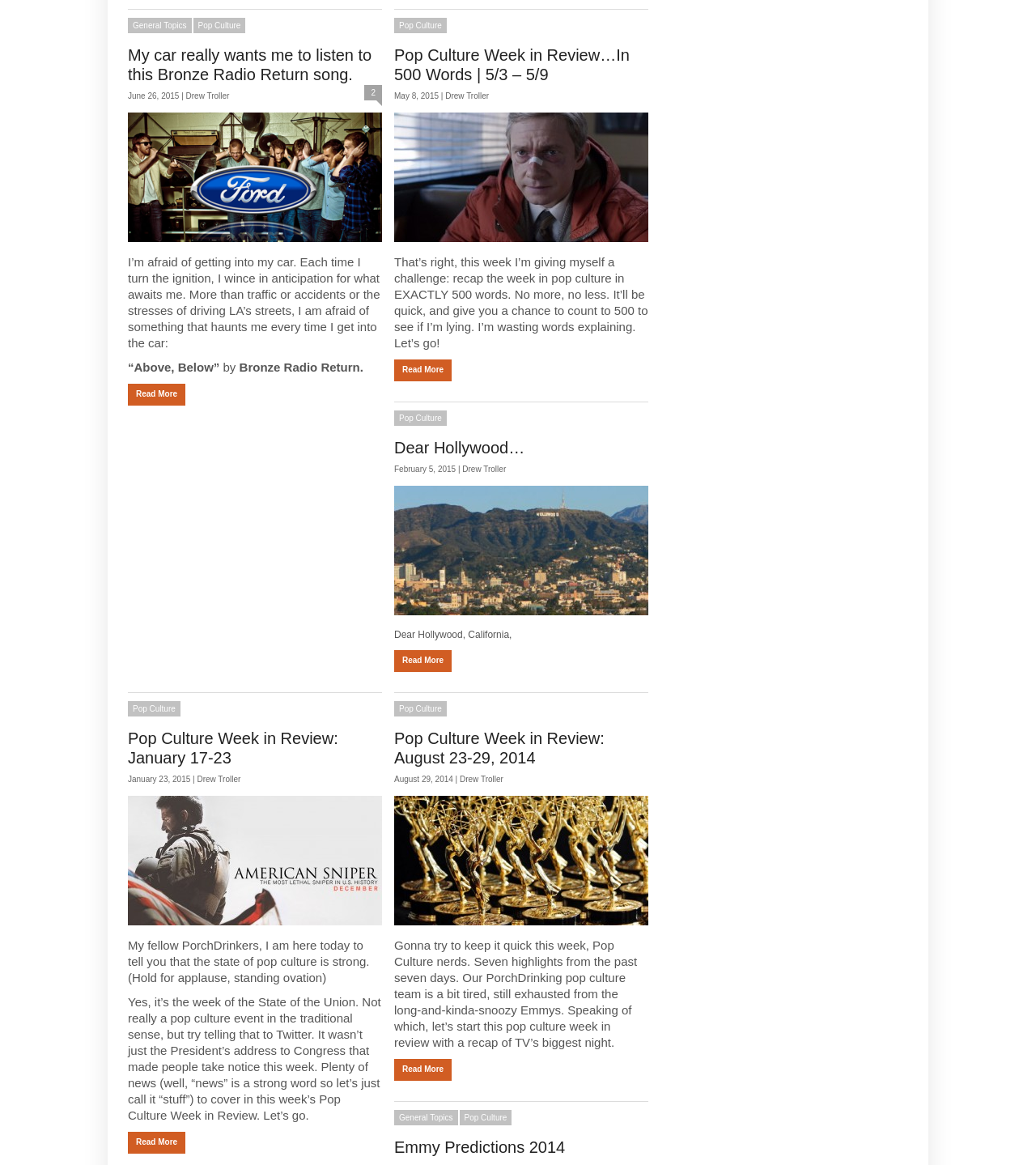Find and indicate the bounding box coordinates of the region you should select to follow the given instruction: "Read more about 'My car really wants me to listen to this Bronze Radio Return song'".

[0.123, 0.329, 0.179, 0.348]